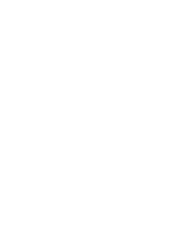What is the setting of the game's story?
Refer to the image and provide a one-word or short phrase answer.

An abandoned village